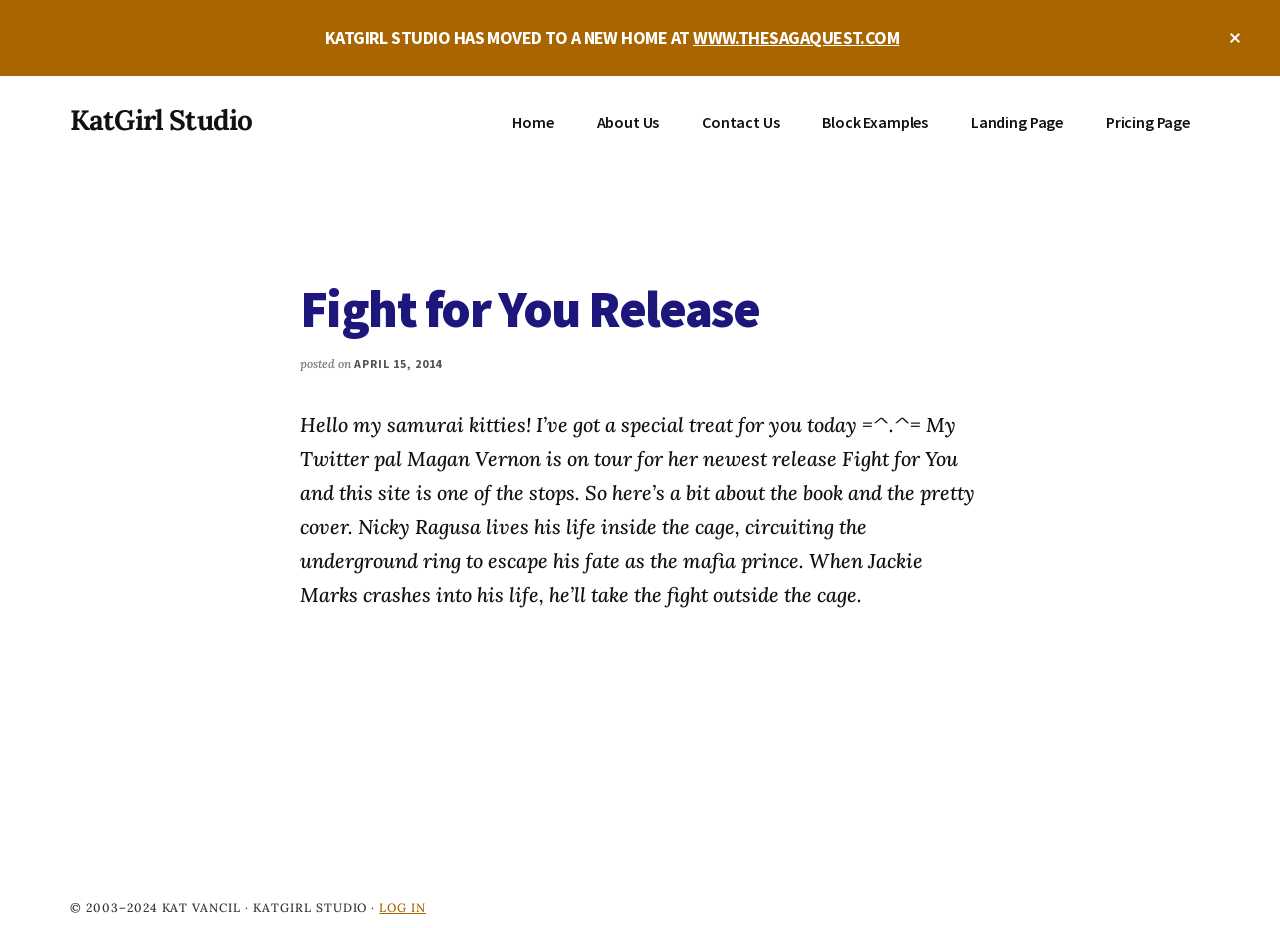Can you give a detailed response to the following question using the information from the image? What is the name of the character mentioned in the article?

I found the answer by reading the article content, where it says 'Nicky Ragusa lives his life inside the cage, circuiting the underground ring to escape his fate as the mafia prince'.